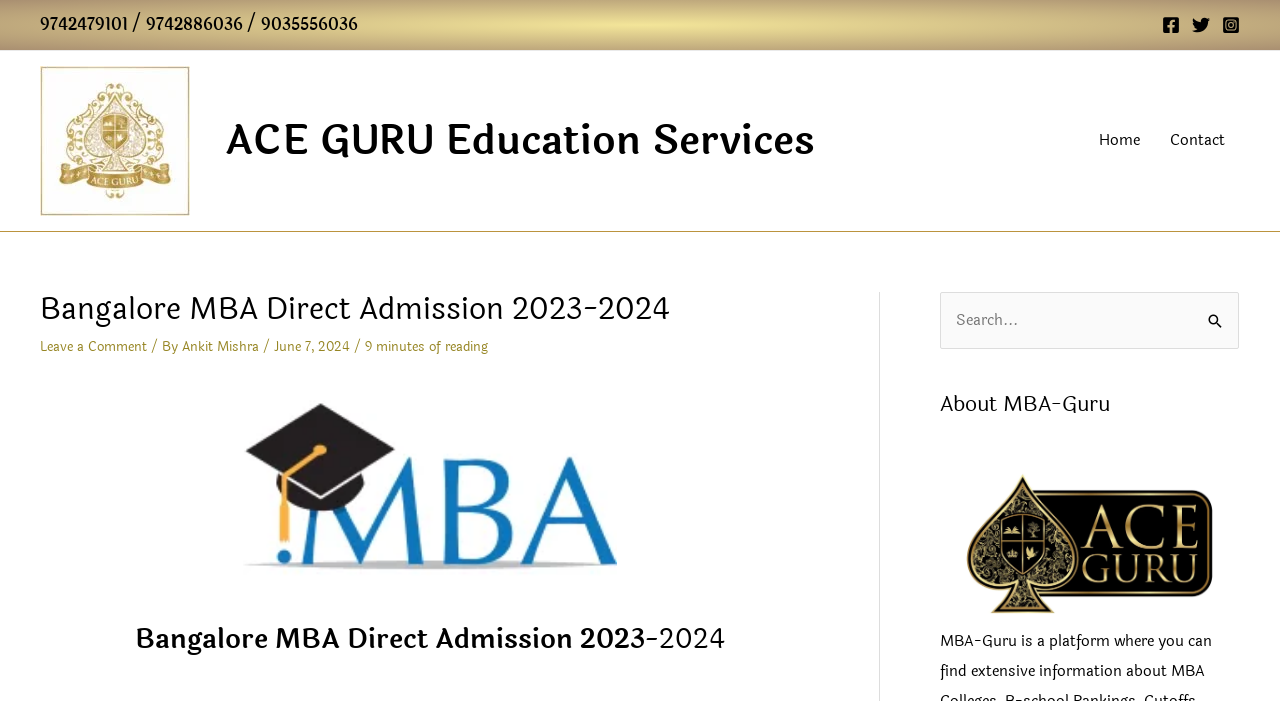Please find the bounding box coordinates of the element's region to be clicked to carry out this instruction: "Search for something".

[0.734, 0.417, 0.968, 0.498]